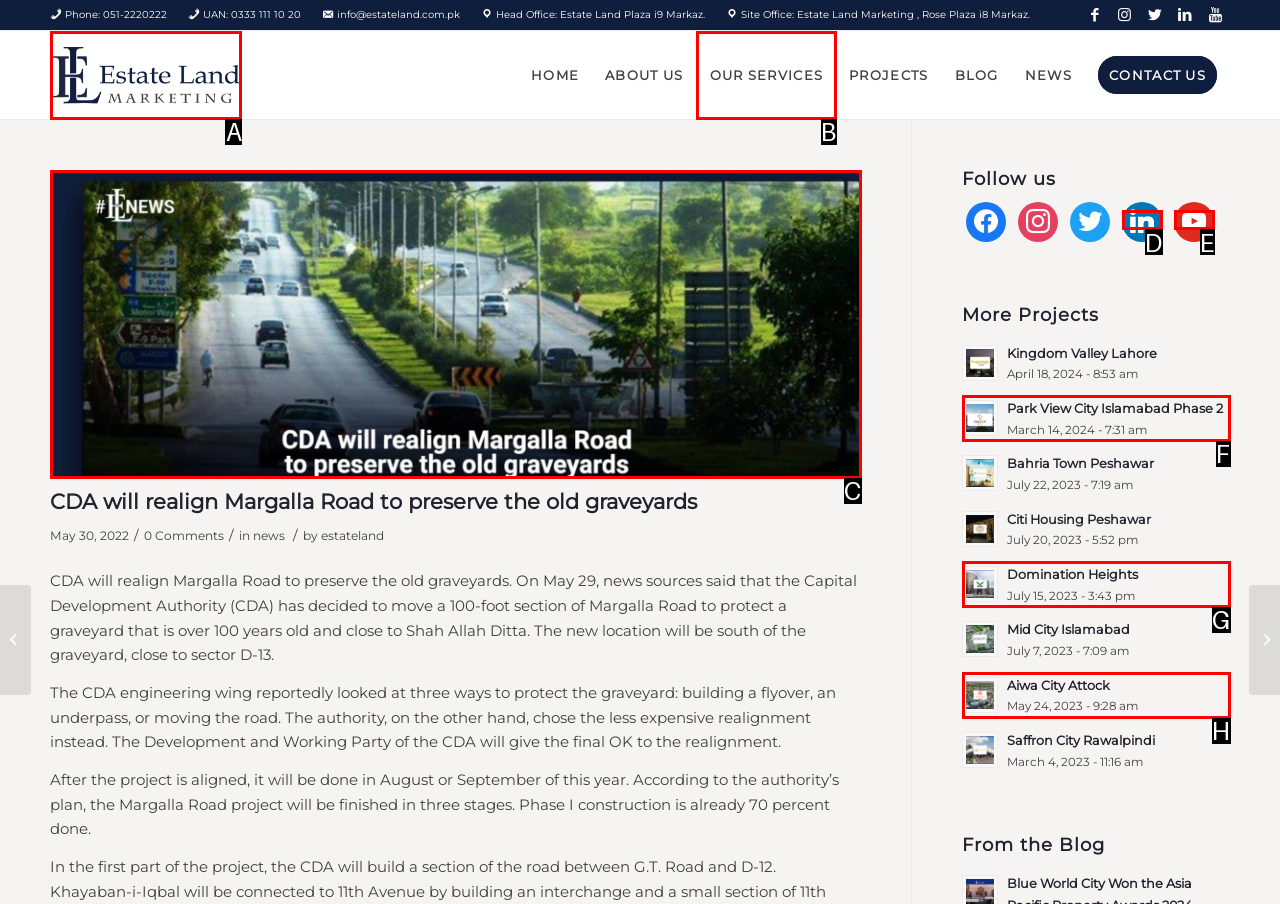Using the provided description: alt="Estate Land Marketing", select the most fitting option and return its letter directly from the choices.

A